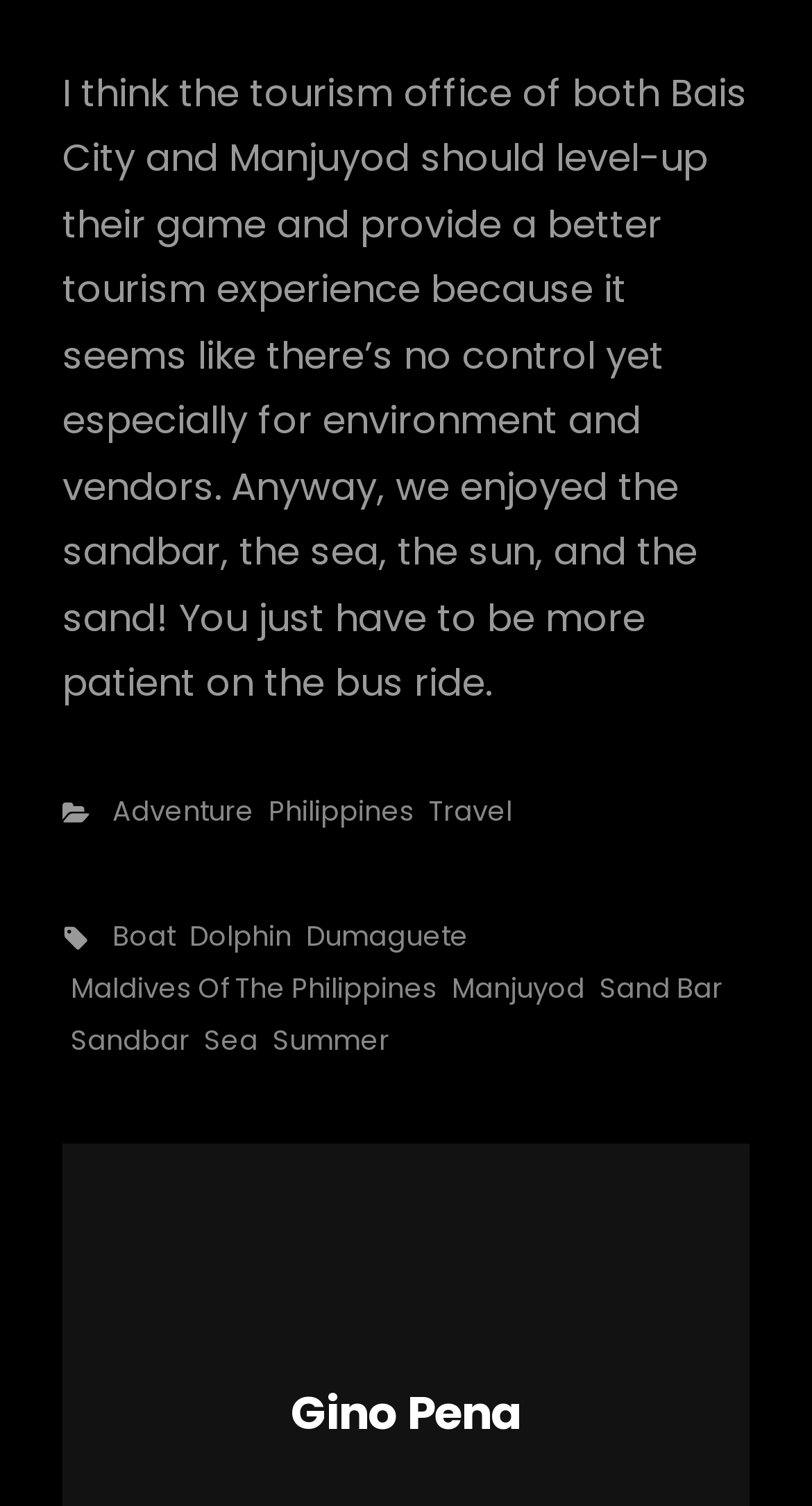Provide the bounding box coordinates of the HTML element this sentence describes: "maldives of the philippines".

[0.087, 0.642, 0.538, 0.671]